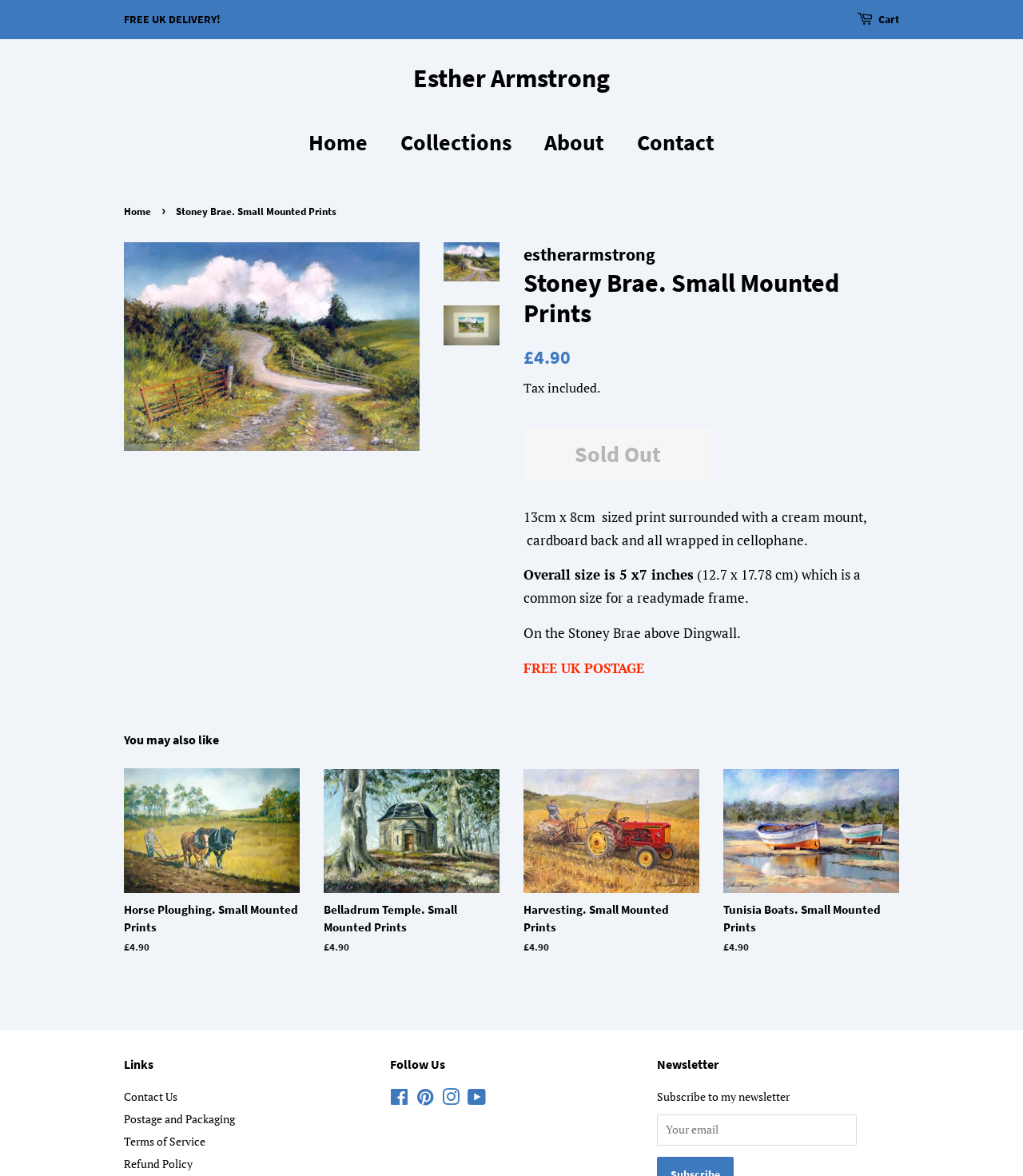Identify the bounding box for the UI element specified in this description: "Refund Policy". The coordinates must be four float numbers between 0 and 1, formatted as [left, top, right, bottom].

[0.121, 0.983, 0.188, 0.996]